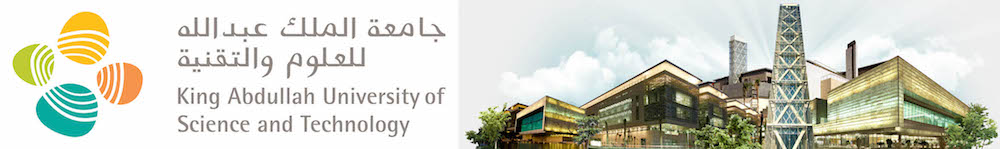Offer a detailed narrative of the scene depicted in the image.

This image features the logo and visual identity of King Abdullah University of Science and Technology (KAUST). The logo showcases a modern, stylized design incorporating organic shapes and vibrant colors that reflect innovation and sustainability, encapsulating the university's essence. Accompanying the logo is an artistic rendering of the university's architecture, which blends contemporary and futuristic elements, prominently displaying various building facades that symbolize academic excellence and research advancement. The overall composition signifies KAUST's commitment to science and technology in an inspiring environment, fostering a hub for researchers and students from around the globe.